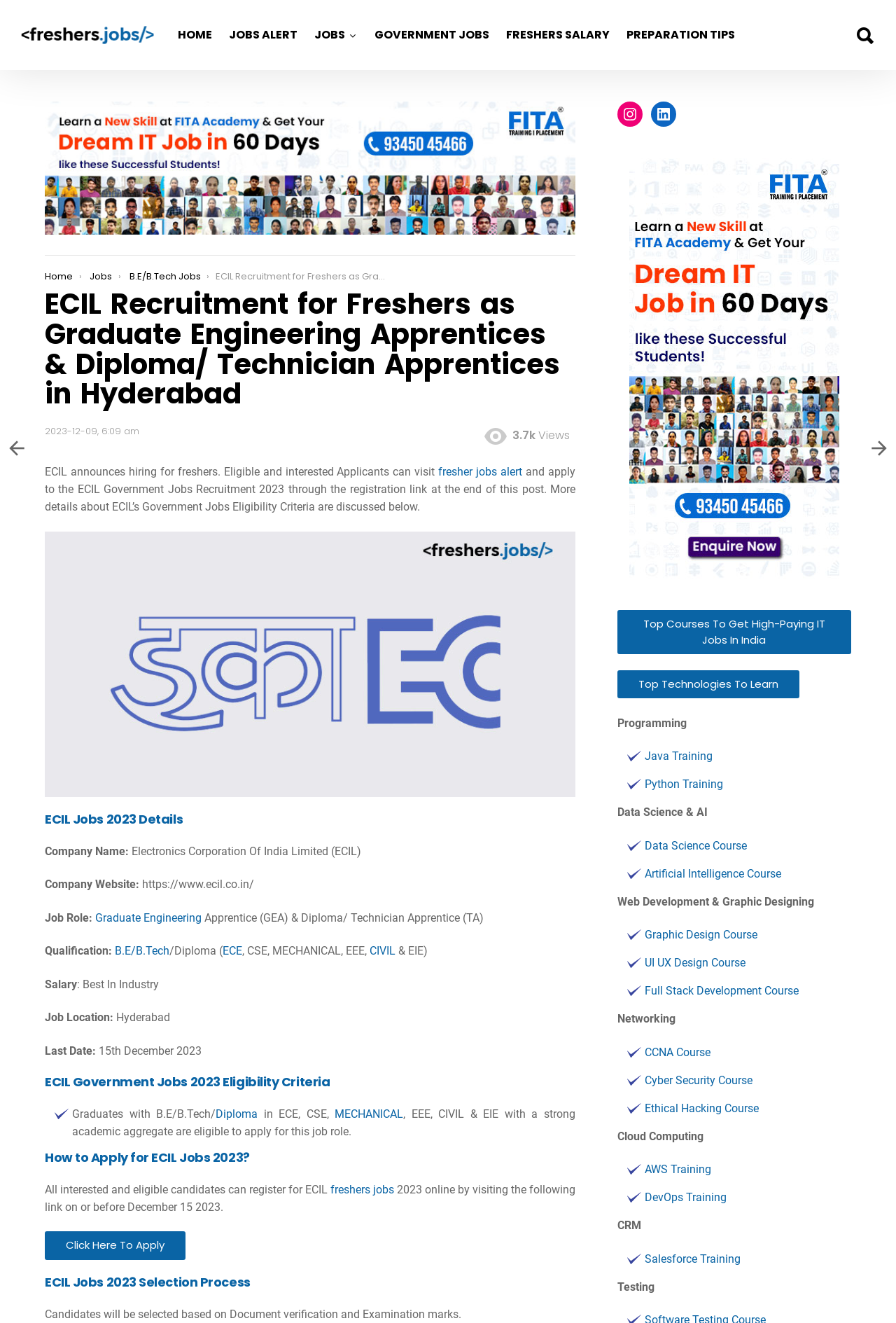Identify the bounding box coordinates of the section to be clicked to complete the task described by the following instruction: "Learn about naming opportunities". The coordinates should be four float numbers between 0 and 1, formatted as [left, top, right, bottom].

None